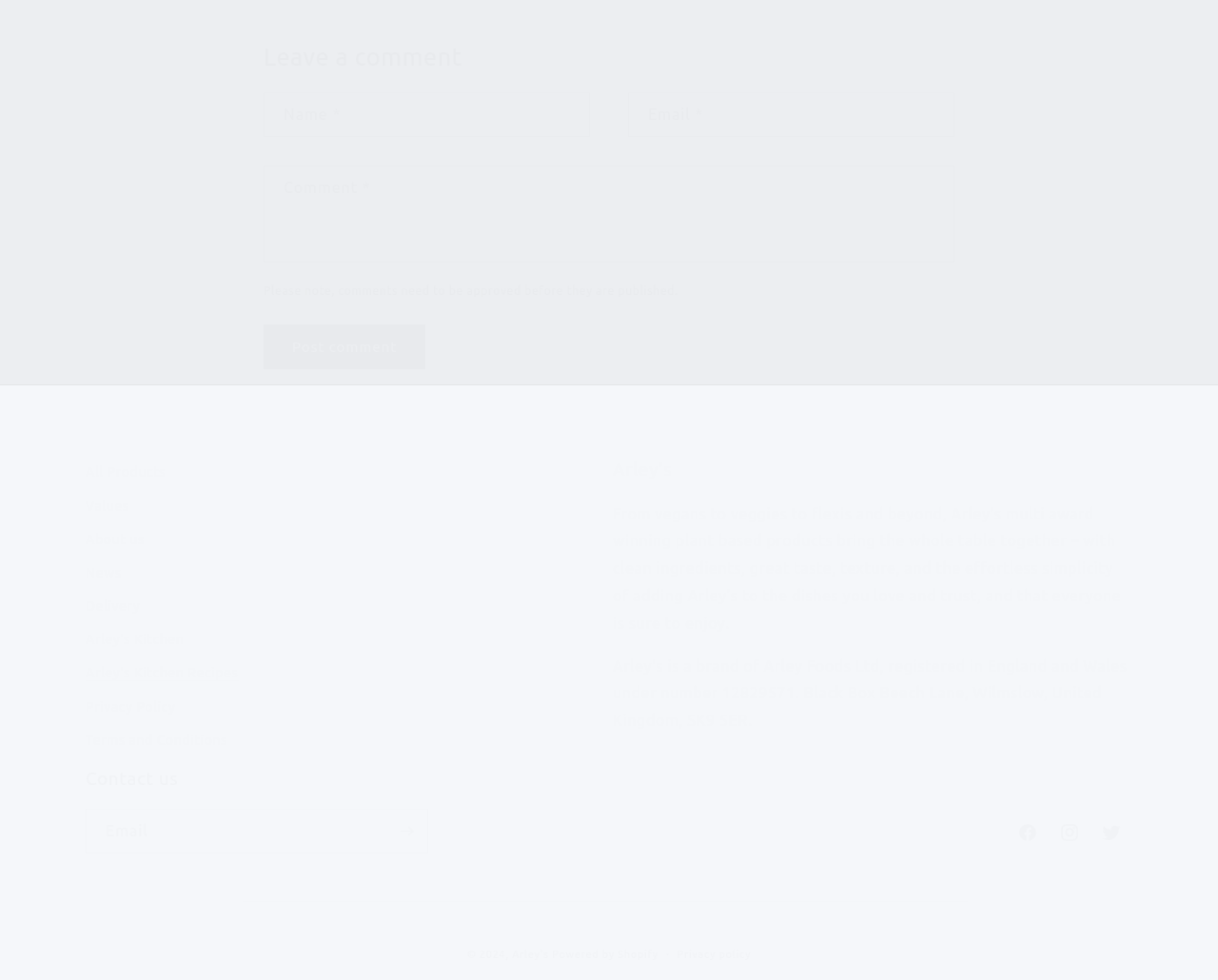Determine the bounding box coordinates of the element's region needed to click to follow the instruction: "Click the HOME link". Provide these coordinates as four float numbers between 0 and 1, formatted as [left, top, right, bottom].

None